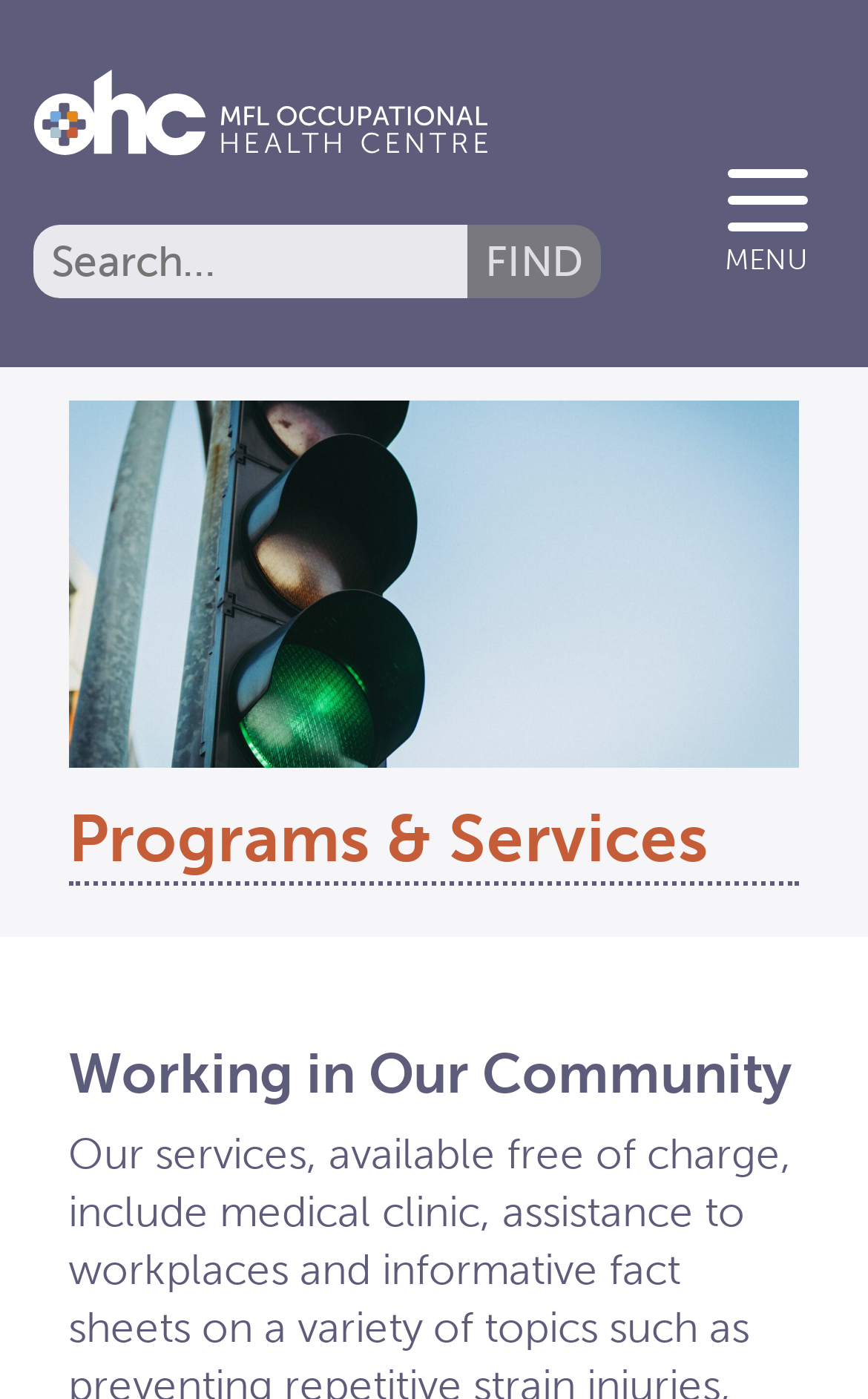What is the position of the search bar on the webpage?
Please use the image to deliver a detailed and complete answer.

By comparing the y1 and y2 coordinates of the search bar elements, I determined that the search bar is located at the top of the webpage, above the MENU section and the 'Programs & Services' heading.